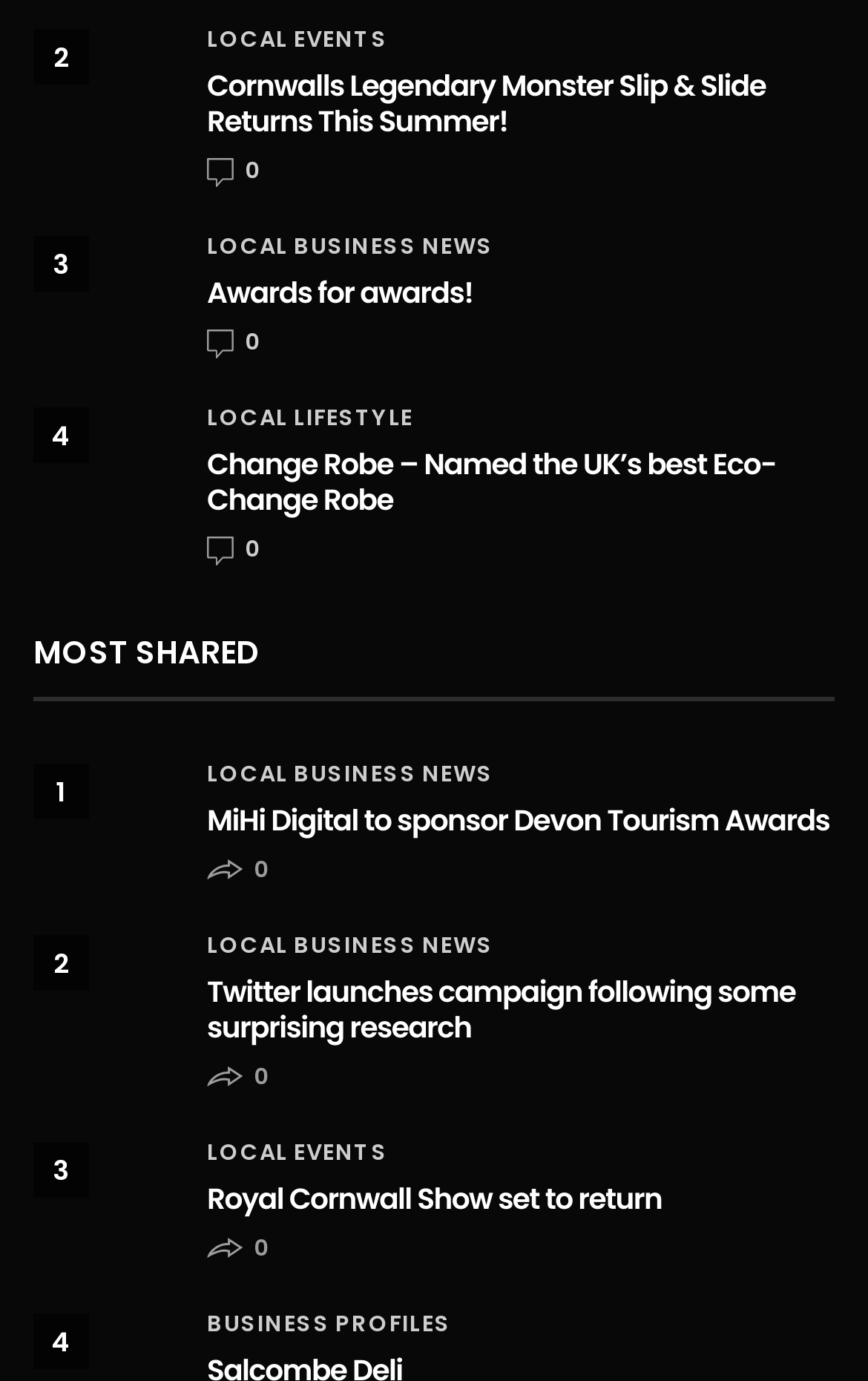Locate the bounding box of the UI element described in the following text: "parent_node: 3 title="Awards for awards!"".

[0.038, 0.171, 0.192, 0.262]